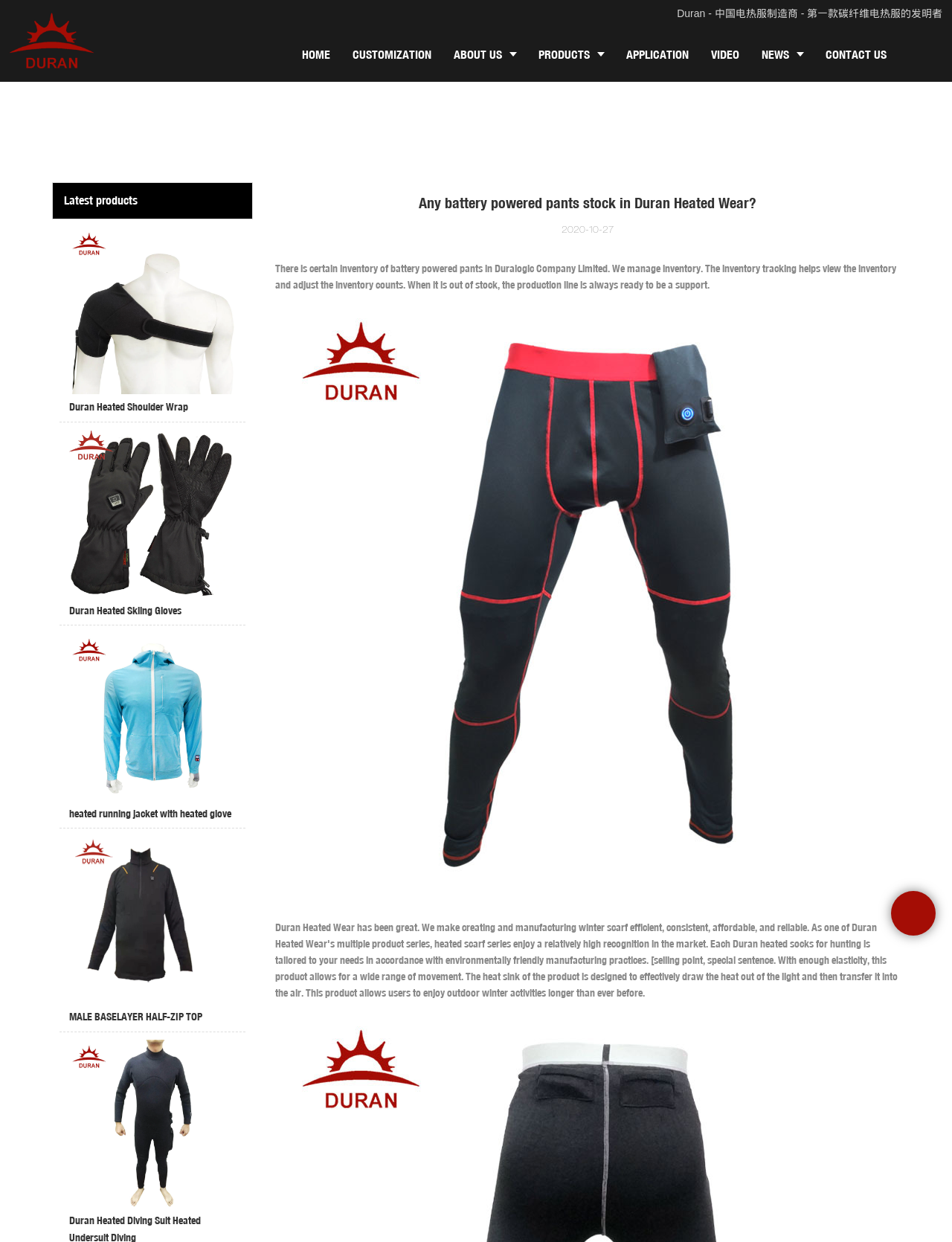Please provide a short answer using a single word or phrase for the question:
What is the status of battery powered pants in Duralogic Company Limited?

In stock